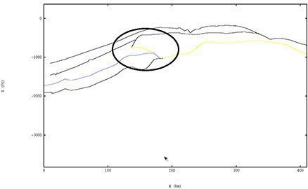Based on the image, provide a detailed and complete answer to the question: 
How many data points represent the lower surface?

According to the caption, the lower surface is represented by only 151 data points, which is a limited number compared to the over 5,500 points for the upper surface, highlighting the challenge of integrating limited data points in the modeling process.